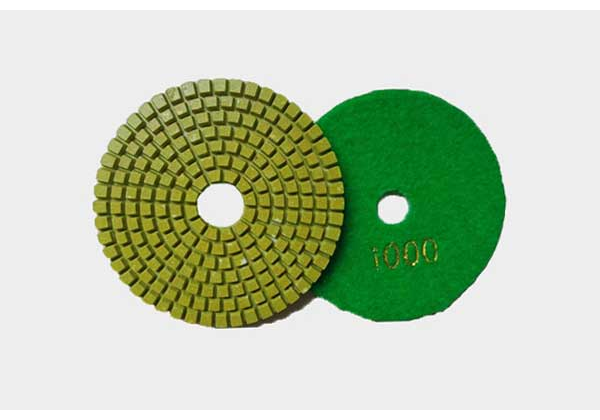Please analyze the image and provide a thorough answer to the question:
What is the purpose of the pad with 1000 grit level?

The caption indicates that the pad on the right, marked with '1000', is suitable for finer polishing tasks, suggesting its grit level is suitable for more precise polishing work.